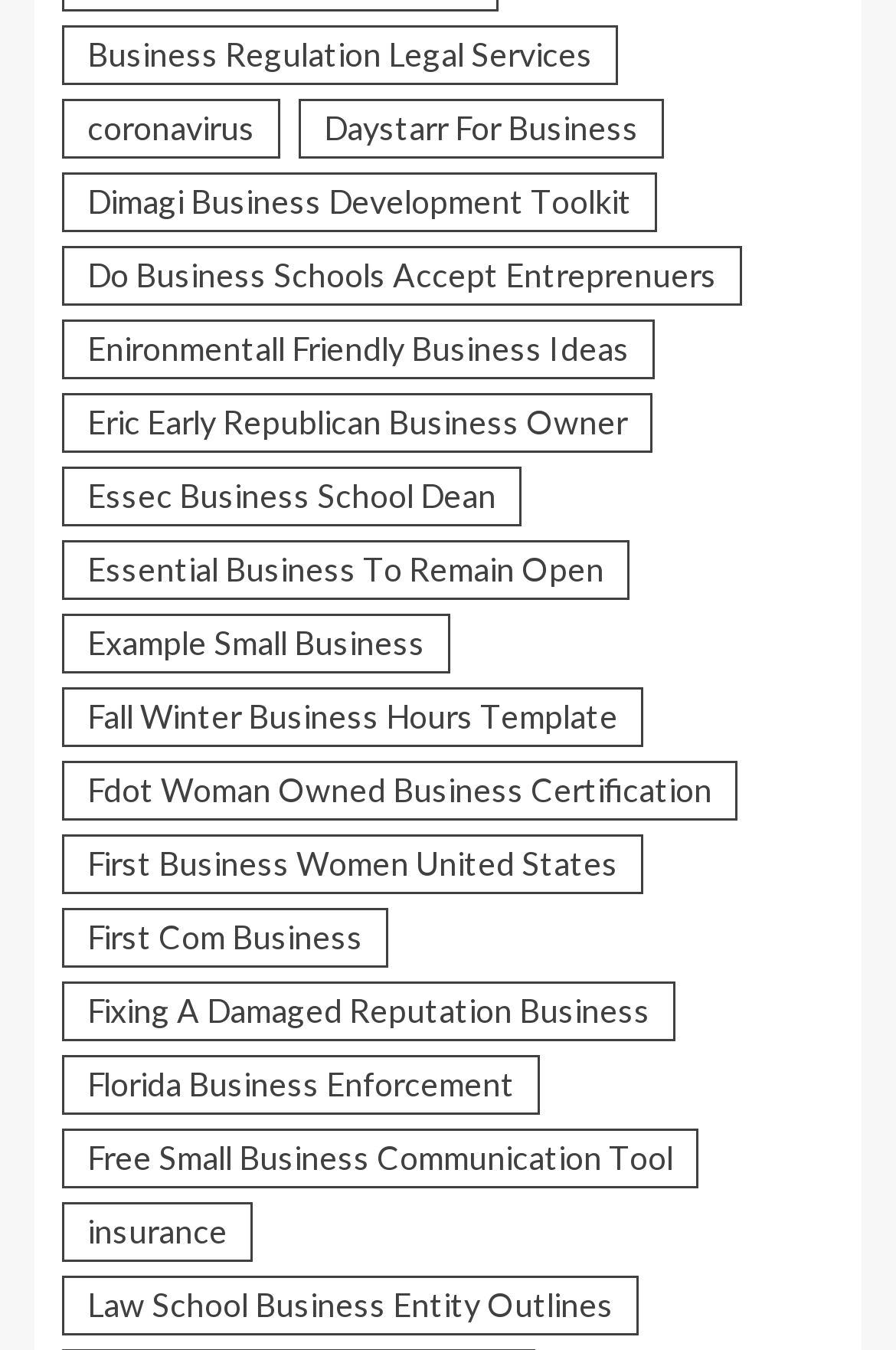Find the bounding box coordinates of the area that needs to be clicked in order to achieve the following instruction: "View business regulation legal services". The coordinates should be specified as four float numbers between 0 and 1, i.e., [left, top, right, bottom].

[0.069, 0.019, 0.69, 0.064]